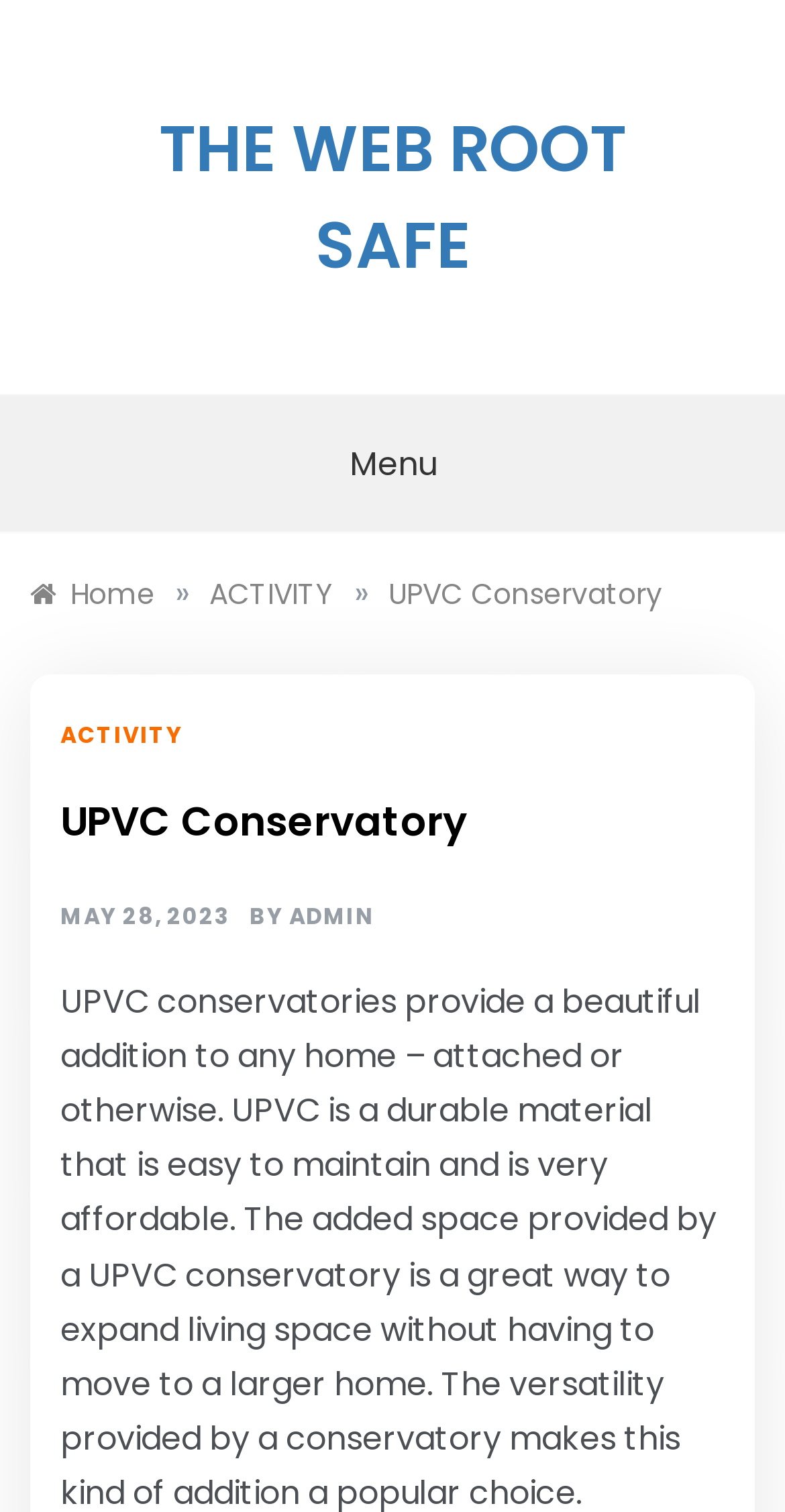Provide the bounding box coordinates for the UI element that is described by this text: "UPVC Conservatory". The coordinates should be in the form of four float numbers between 0 and 1: [left, top, right, bottom].

[0.495, 0.379, 0.844, 0.406]